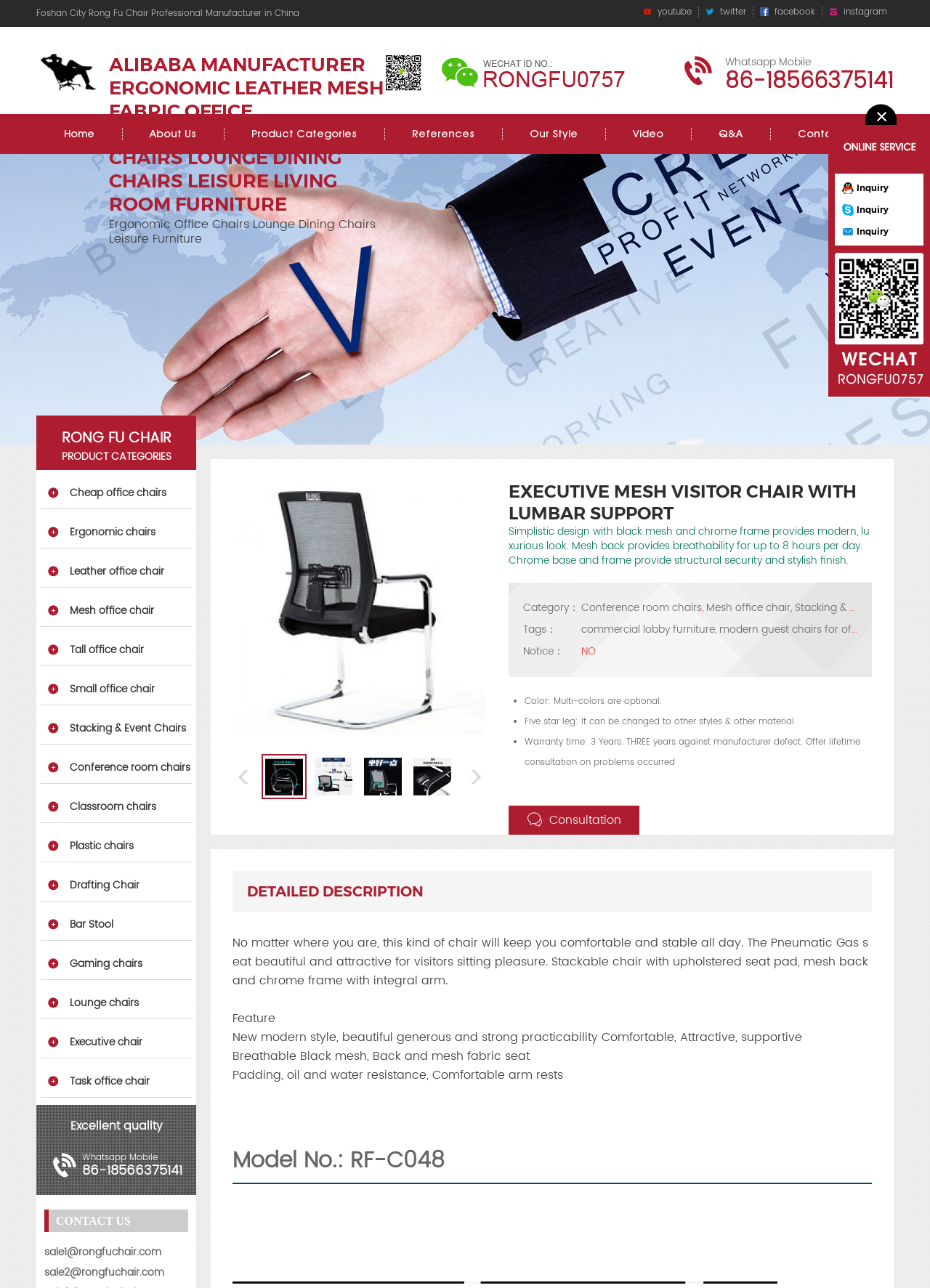What is the model number of the product described on the webpage?
Give a single word or phrase answer based on the content of the image.

RF-C048